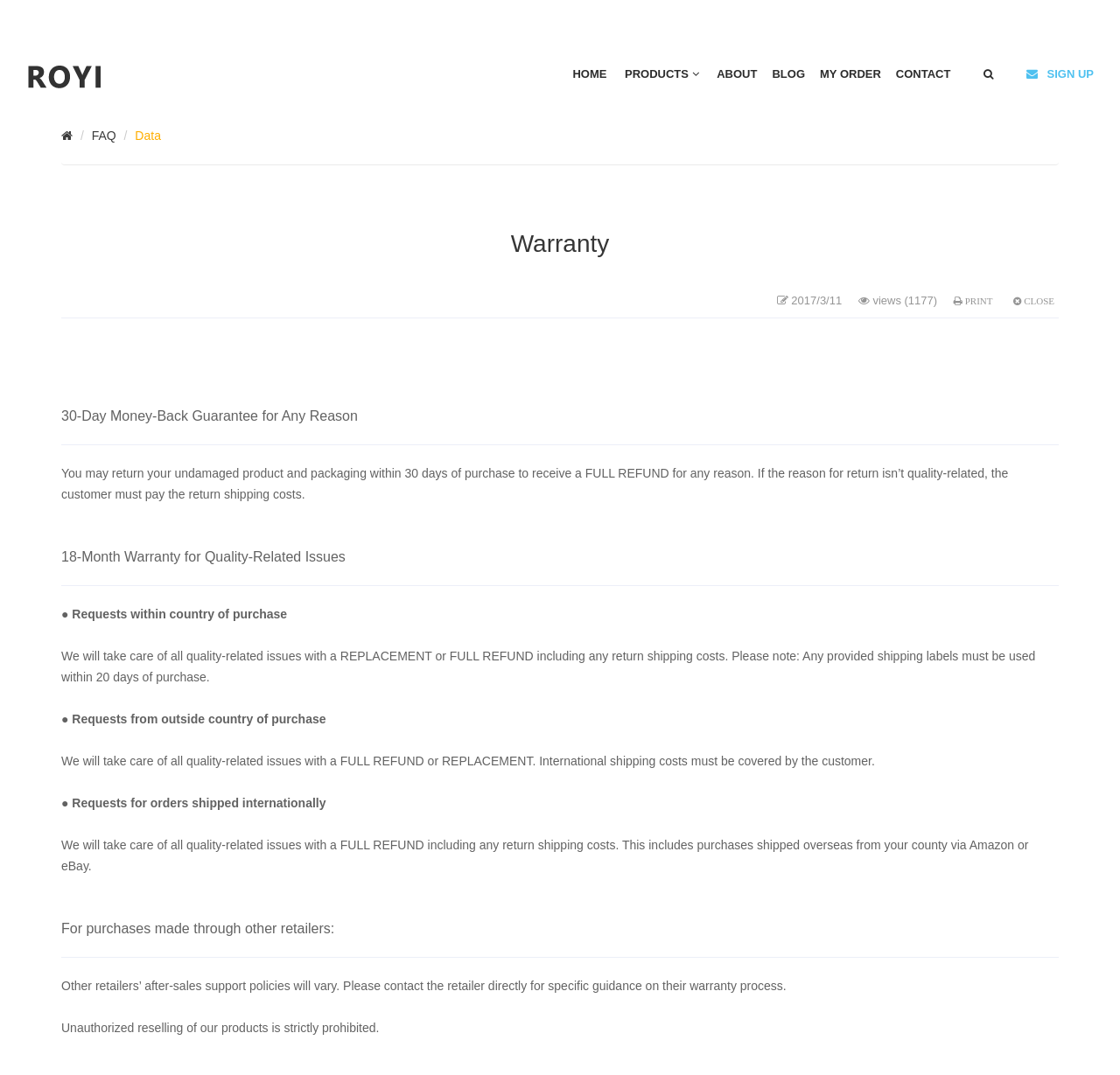Please respond to the question with a concise word or phrase:
What is the company name of the website?

Beijing Huaming Trading Company